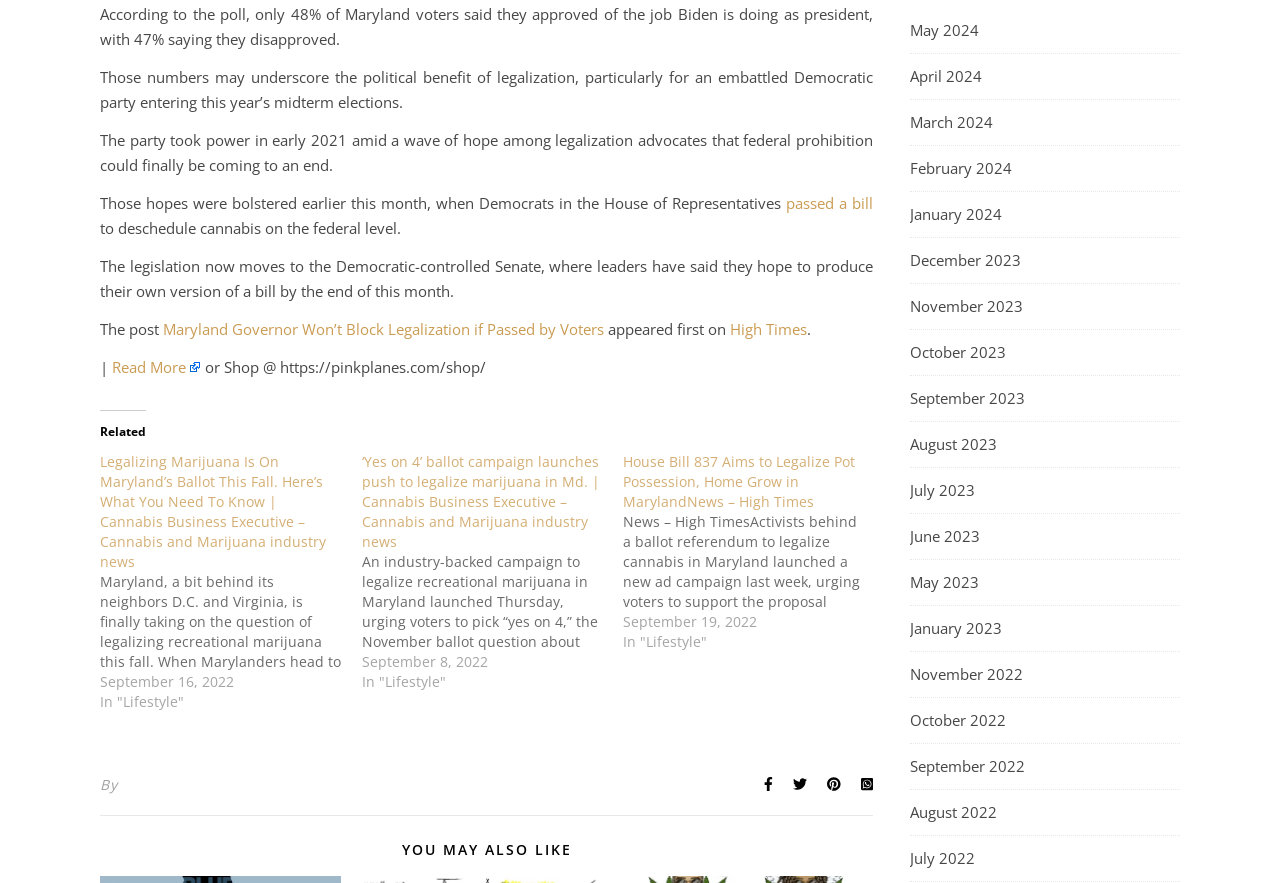Identify the bounding box coordinates for the UI element described as follows: "passed a bill". Ensure the coordinates are four float numbers between 0 and 1, formatted as [left, top, right, bottom].

[0.614, 0.218, 0.682, 0.241]